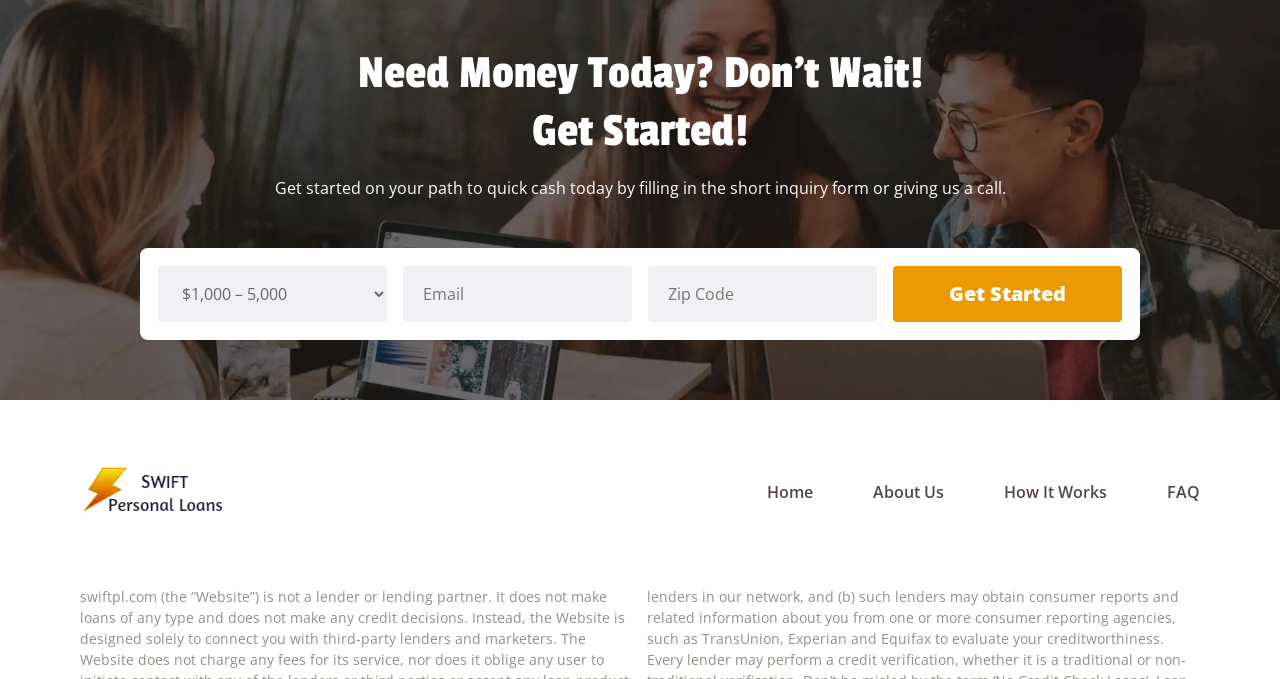Ascertain the bounding box coordinates for the UI element detailed here: "name="zip" placeholder="Zip Code"". The coordinates should be provided as [left, top, right, bottom] with each value being a float between 0 and 1.

[0.506, 0.392, 0.685, 0.475]